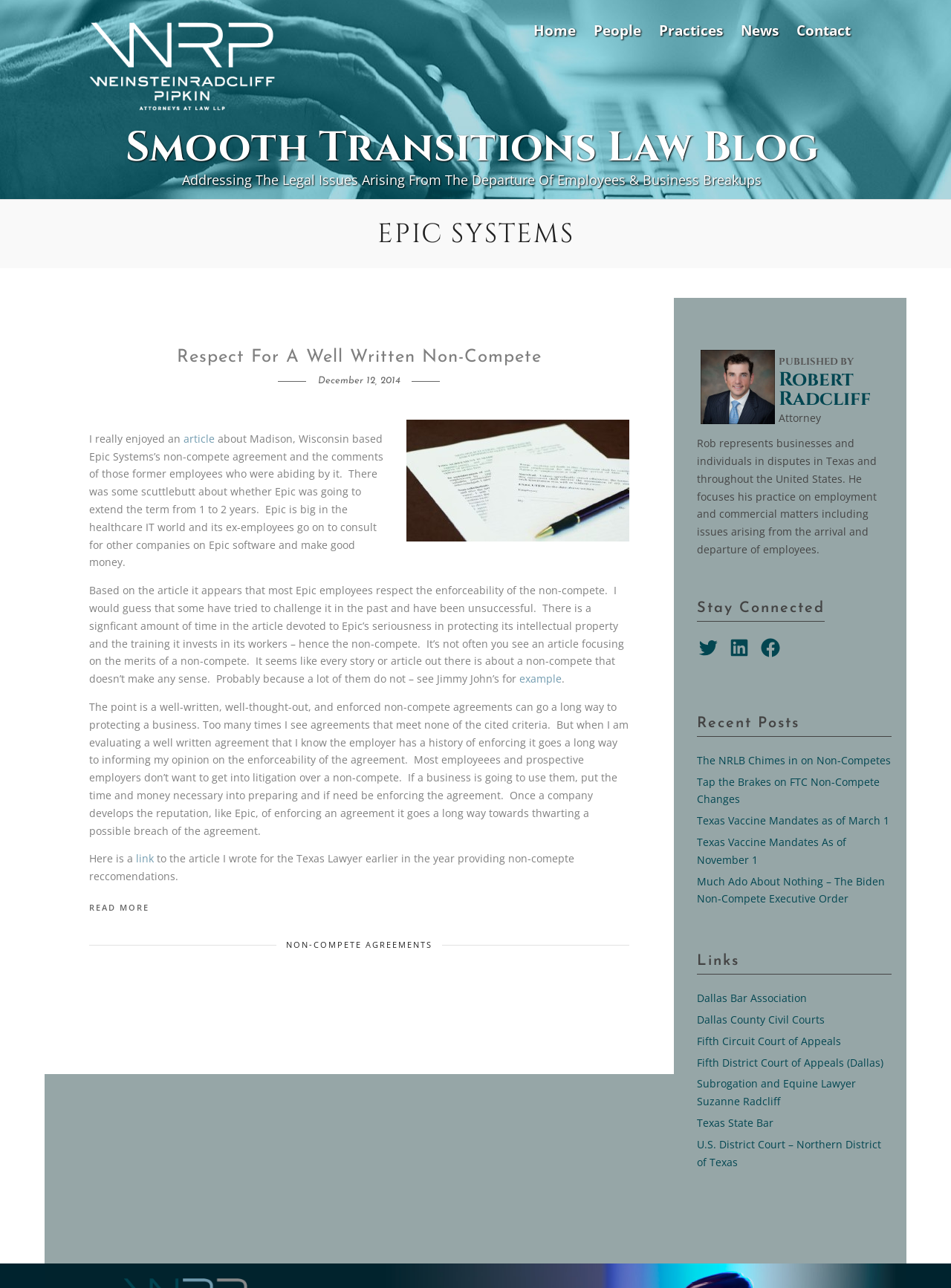Please find the bounding box coordinates of the element that must be clicked to perform the given instruction: "Follow Robert Radcliff on Twitter". The coordinates should be four float numbers from 0 to 1, i.e., [left, top, right, bottom].

[0.733, 0.494, 0.757, 0.511]